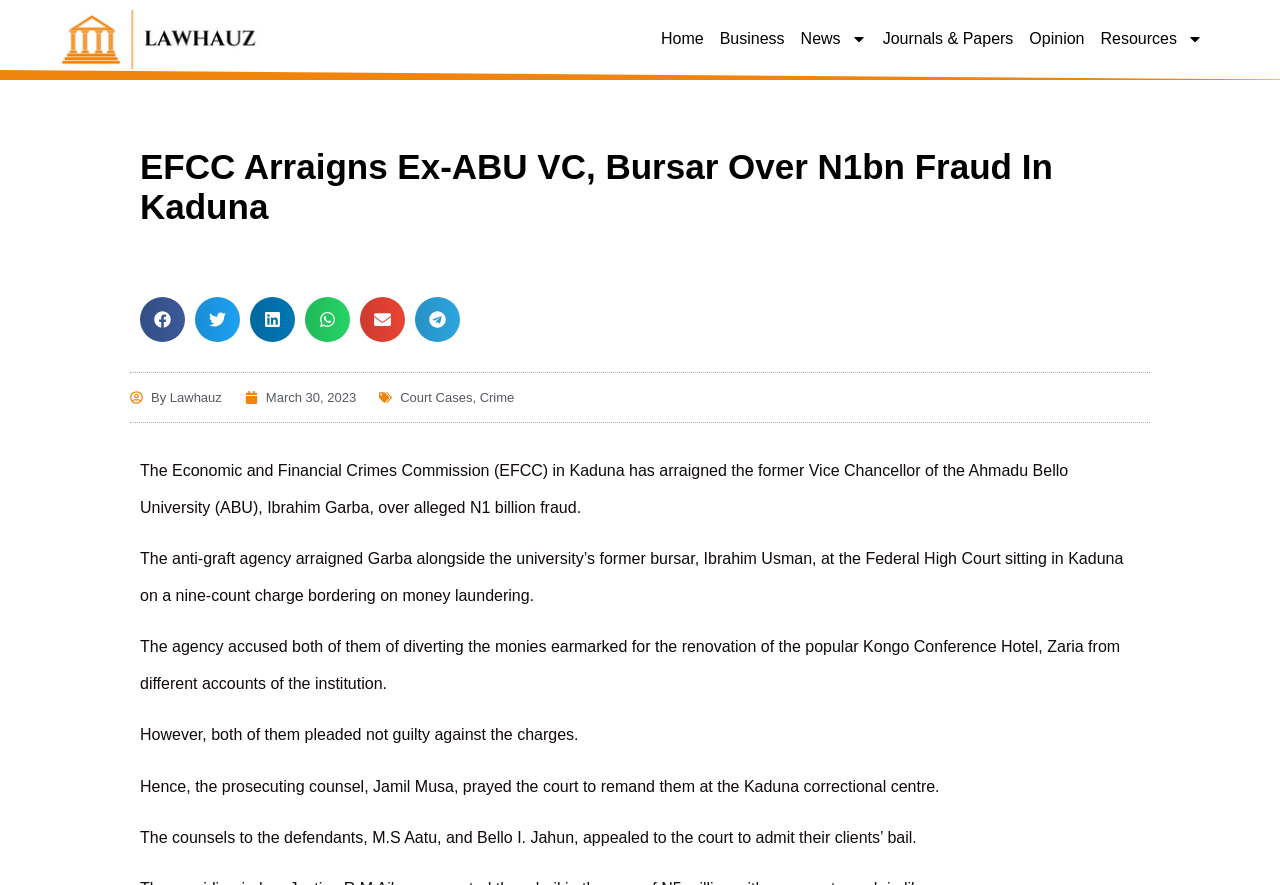Refer to the screenshot and answer the following question in detail:
What is the name of the hotel mentioned in the article?

I found the answer by reading the article's content, specifically the third paragraph, which mentions the renovation of the popular Kongo Conference Hotel, Zaria.